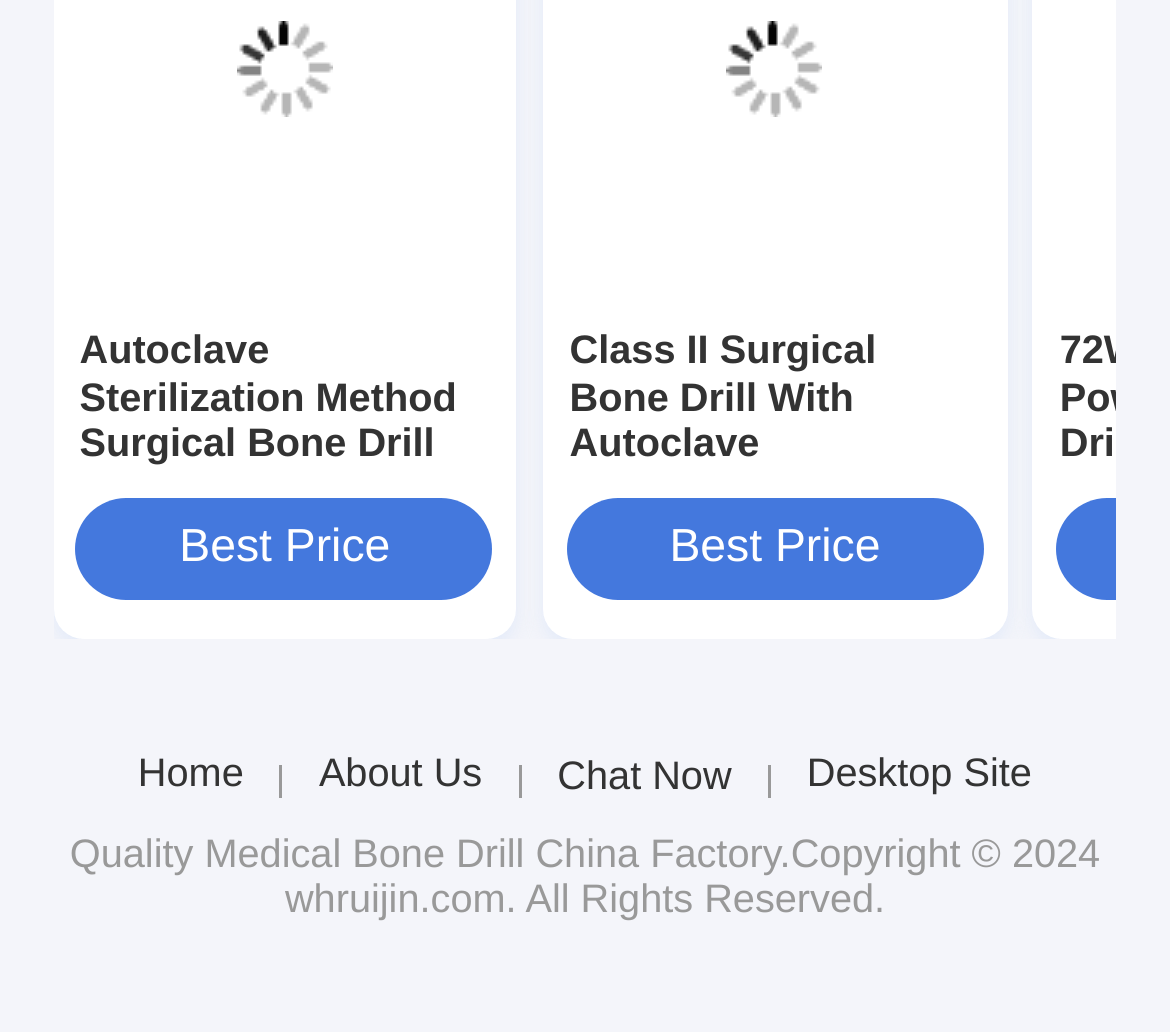Identify the bounding box of the UI component described as: "Chat Now".

[0.476, 0.728, 0.625, 0.773]